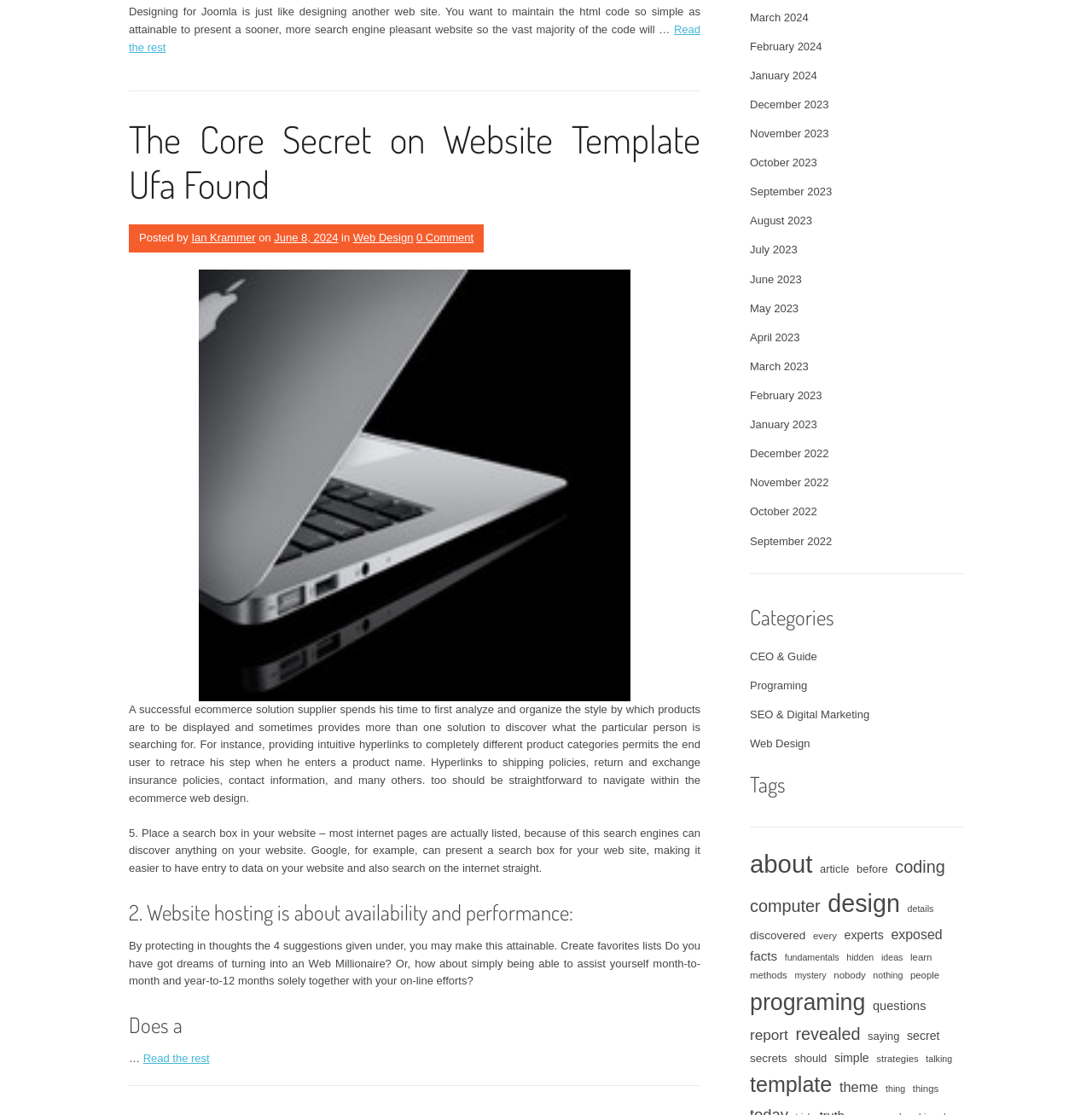Specify the bounding box coordinates of the element's area that should be clicked to execute the given instruction: "Click on the link to view posts from June 2024". The coordinates should be four float numbers between 0 and 1, i.e., [left, top, right, bottom].

[0.118, 0.104, 0.641, 0.186]